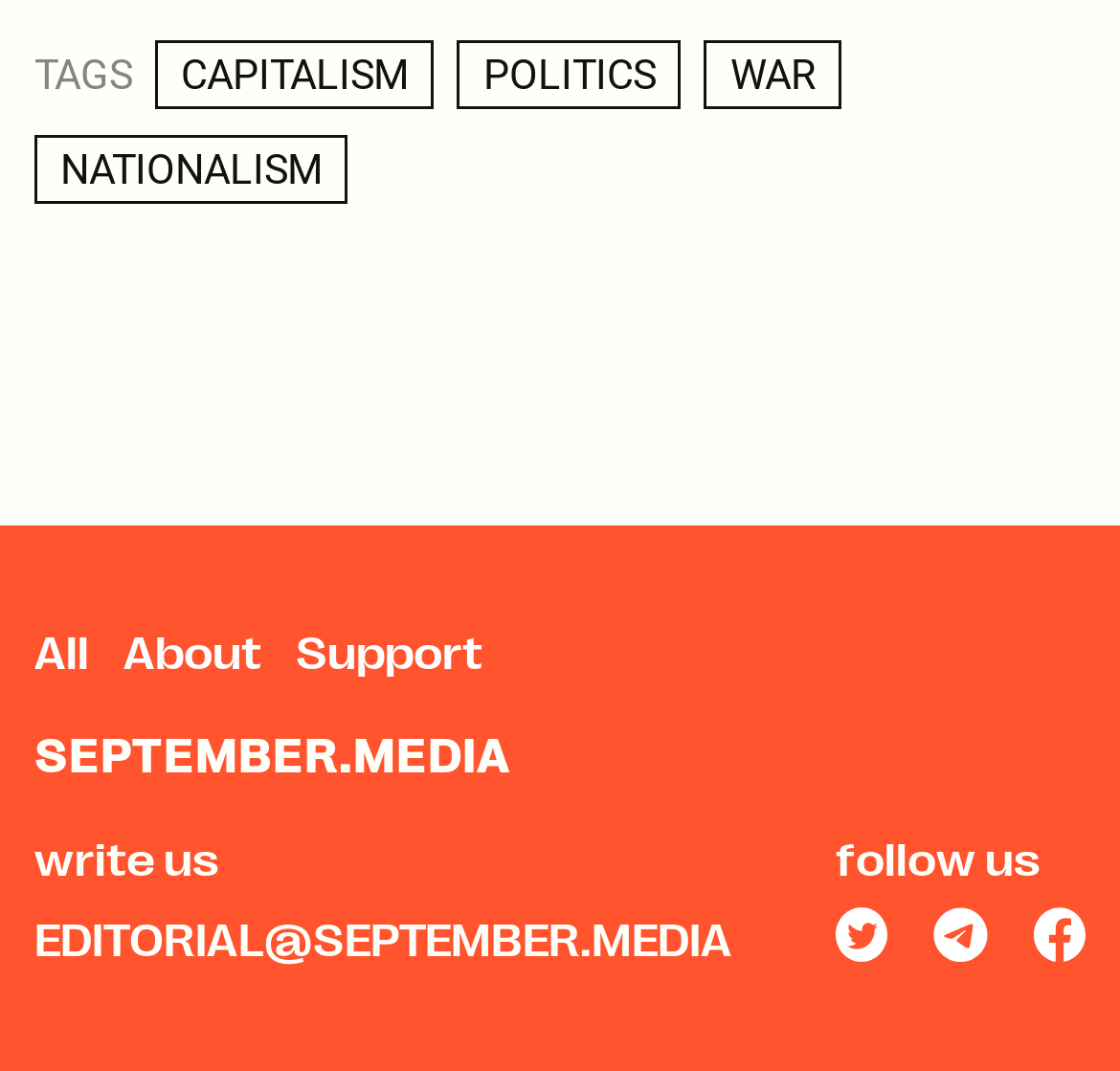How many links are in the footer?
Using the visual information, answer the question in a single word or phrase.

7